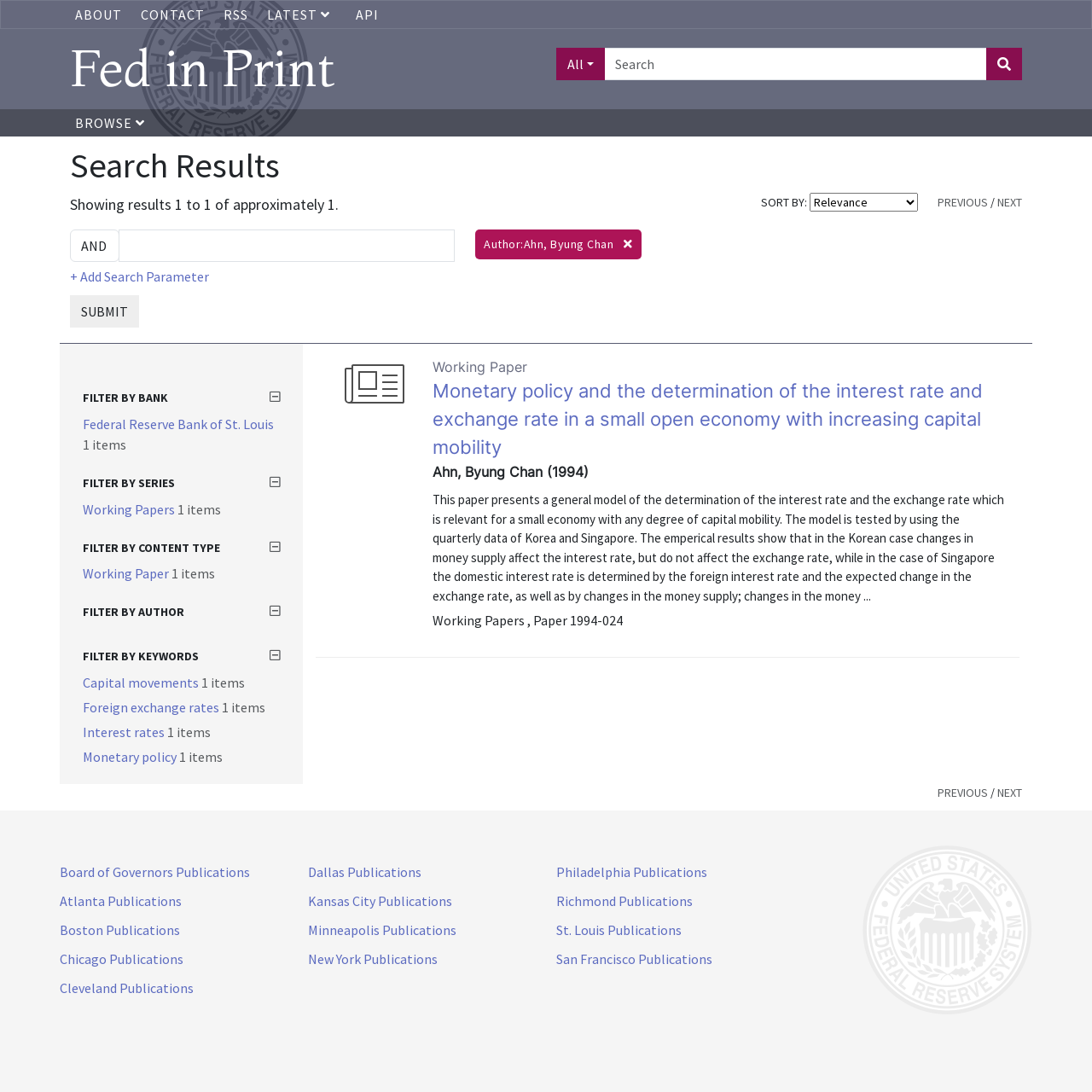Can you identify the bounding box coordinates of the clickable region needed to carry out this instruction: 'Go to the next page'? The coordinates should be four float numbers within the range of 0 to 1, stated as [left, top, right, bottom].

[0.913, 0.178, 0.936, 0.192]